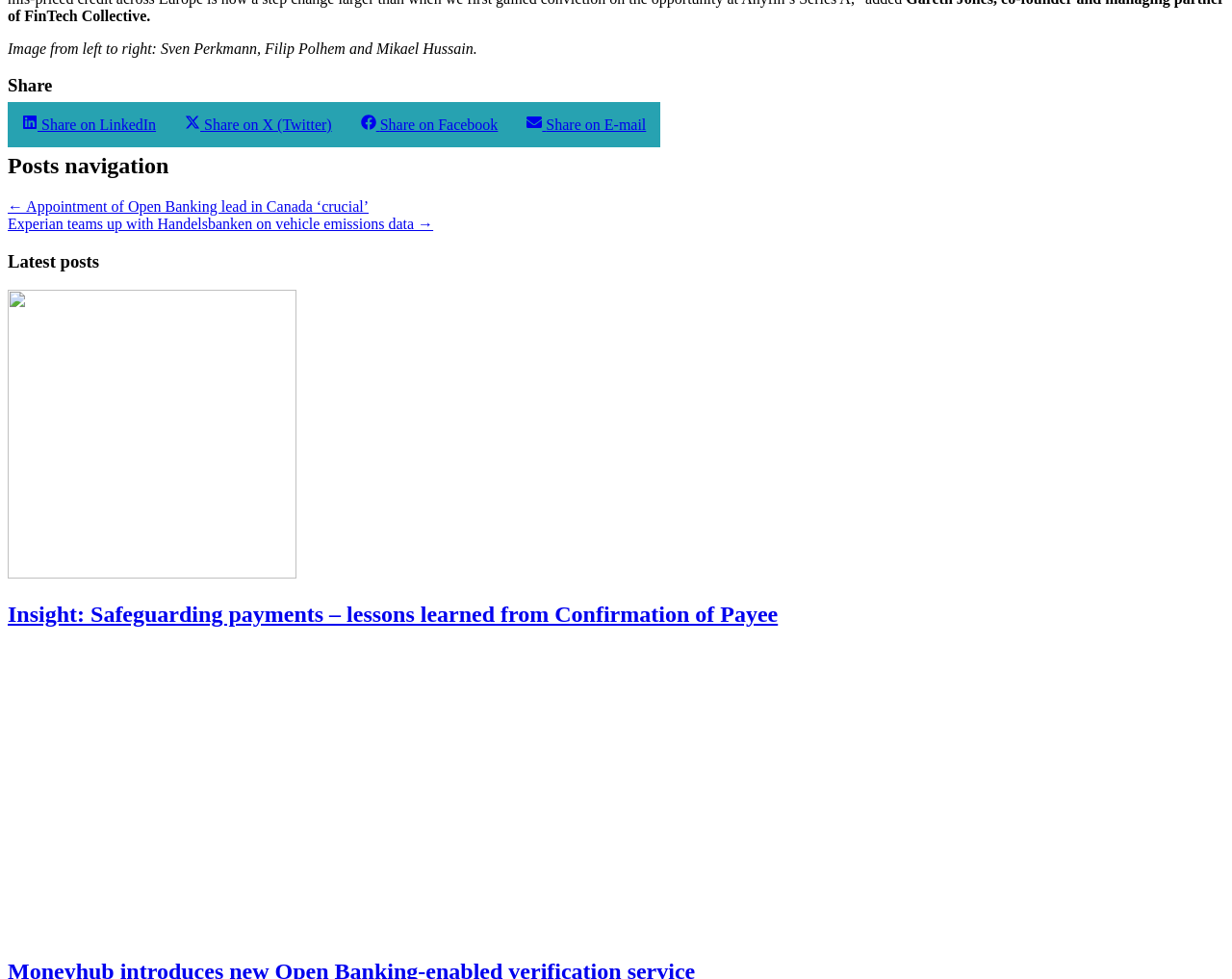What is the title of the latest post?
Using the picture, provide a one-word or short phrase answer.

Insight: Safeguarding payments – lessons learned from Confirmation of Payee